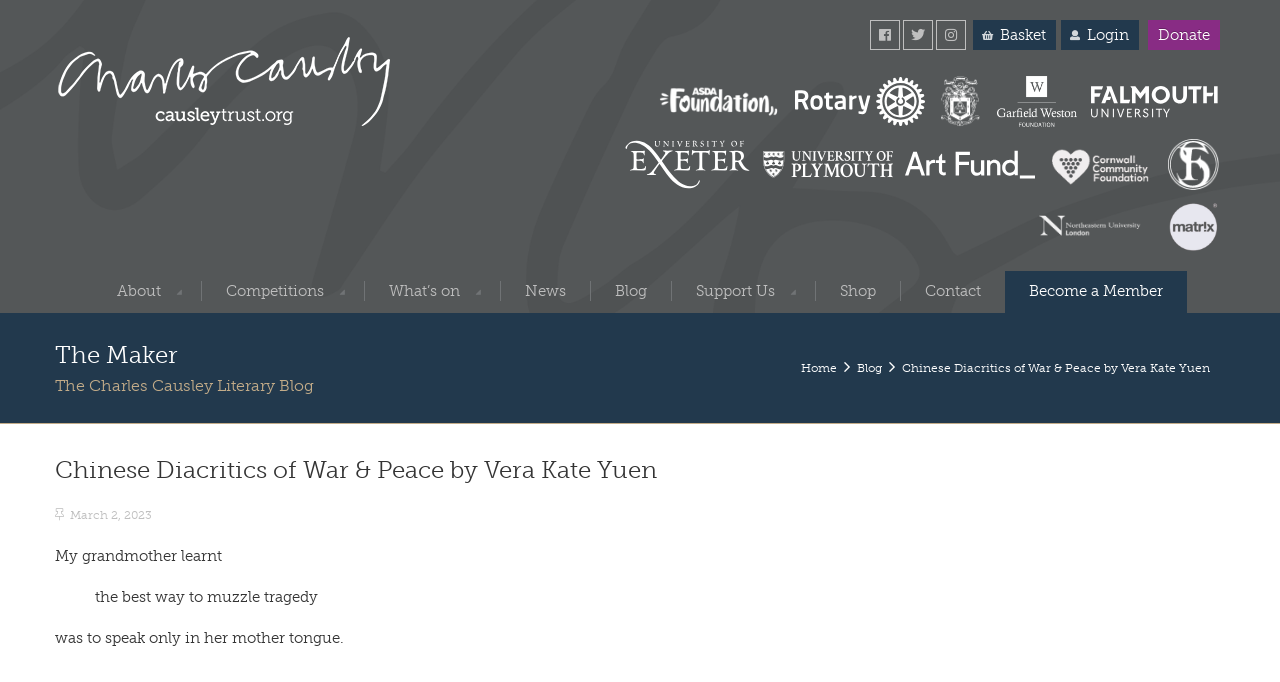Refer to the image and offer a detailed explanation in response to the question: What is the title of the article?

I found the answer by looking at the heading element with the text 'Chinese Diacritics of War & Peace by Vera Kate Yuen'.